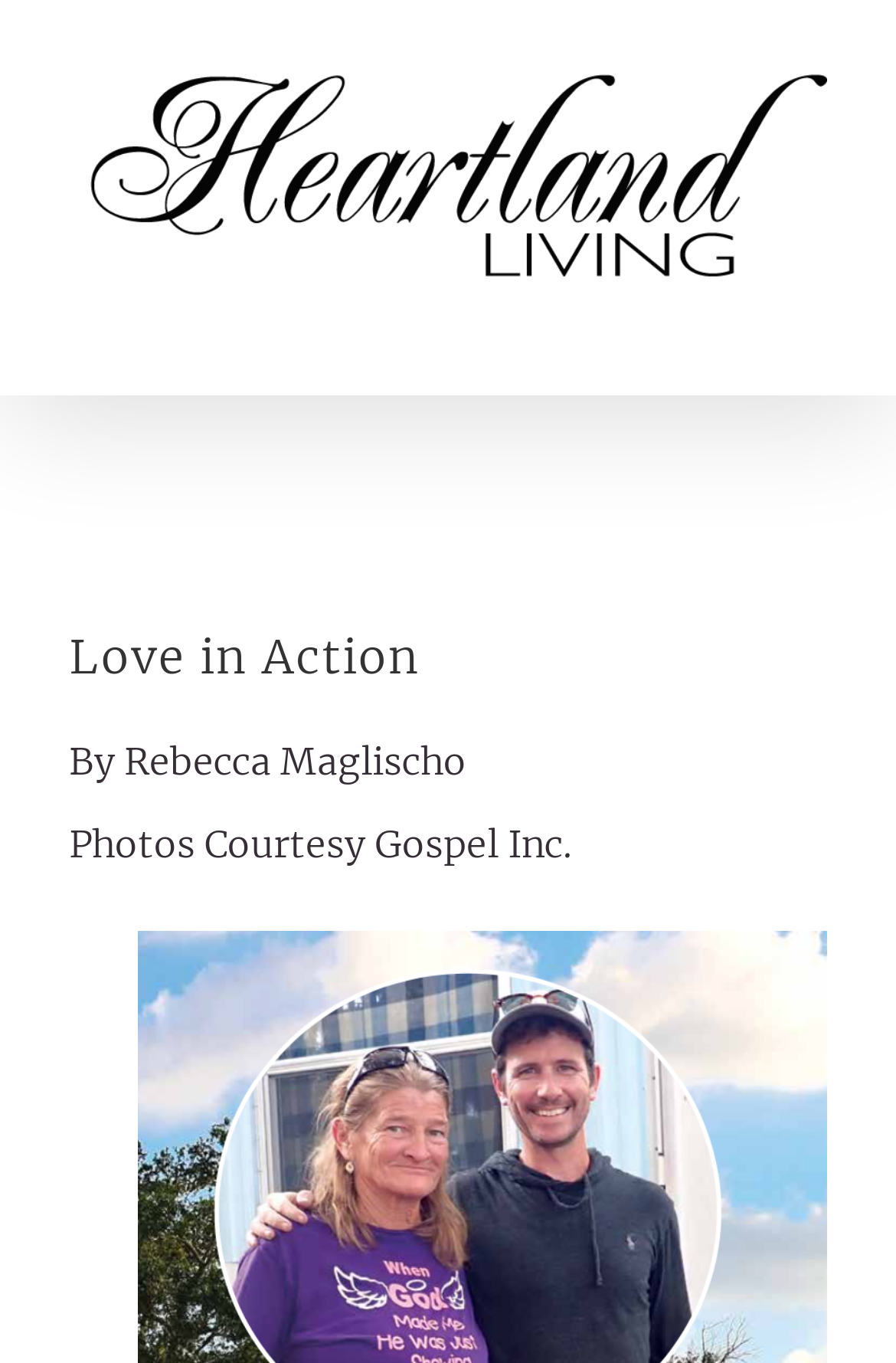What is the logo of Heartland LIVING Magazine?
Please answer the question as detailed as possible based on the image.

The logo is located at the top left corner of the webpage, and it's a clickable link. The bounding box coordinates of the logo are [0.077, 0.035, 0.923, 0.22], which indicates its position on the webpage.